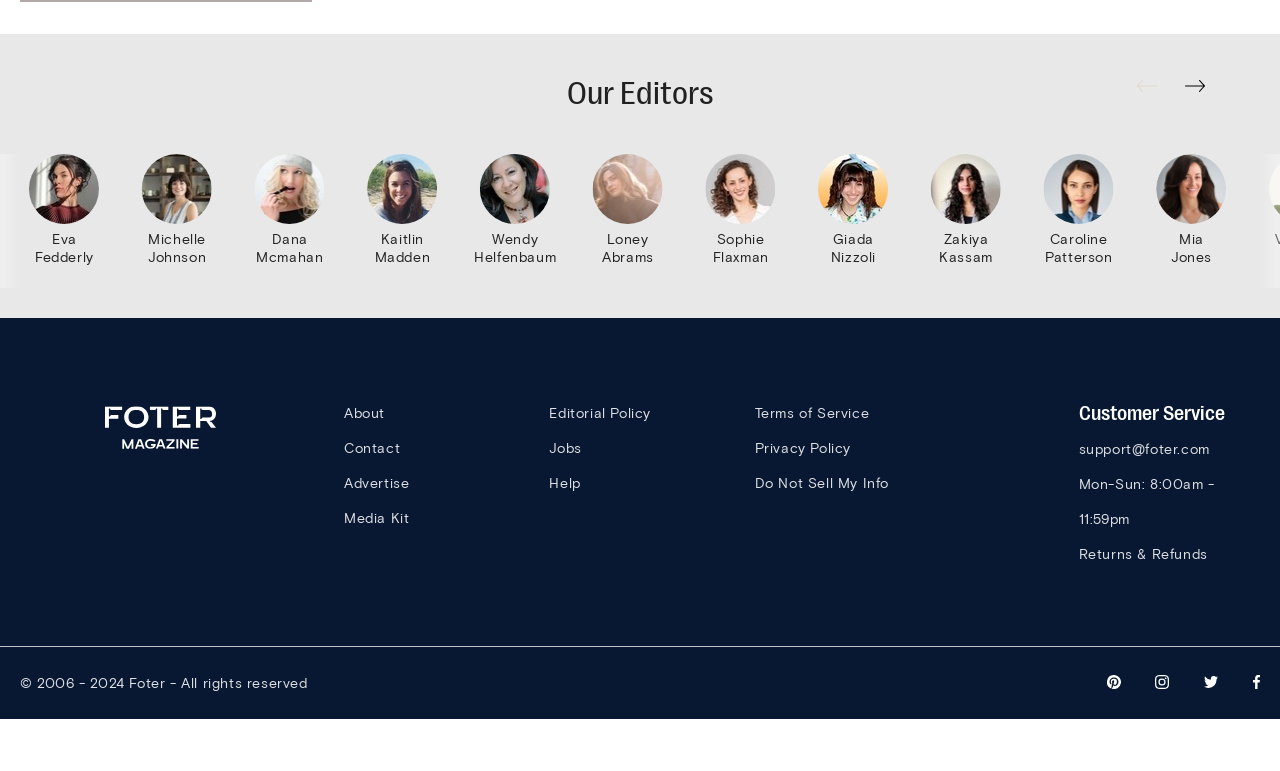Could you indicate the bounding box coordinates of the region to click in order to complete this instruction: "Click the 'Policy' link".

None